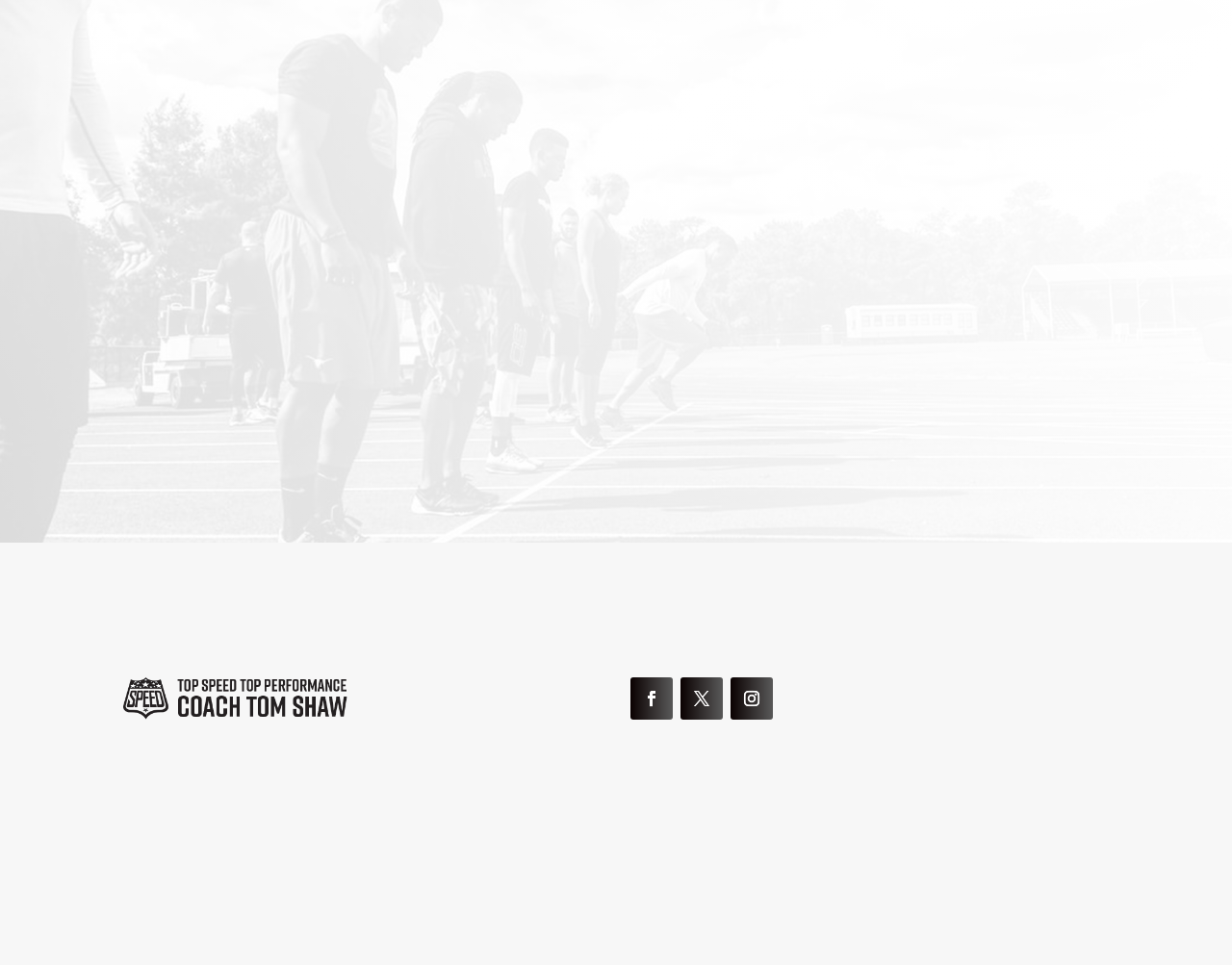Find the bounding box coordinates for the HTML element specified by: "Subscribe".

[0.718, 0.866, 0.9, 0.924]